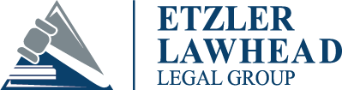What area of law is the firm expert in?
Refer to the image and provide a detailed answer to the question.

The associated article discusses recent legislative changes addressing compensation for workplace injuries, indicating that the Etzler Lawhead Legal Group has expertise in workers' compensation, among other areas of law.